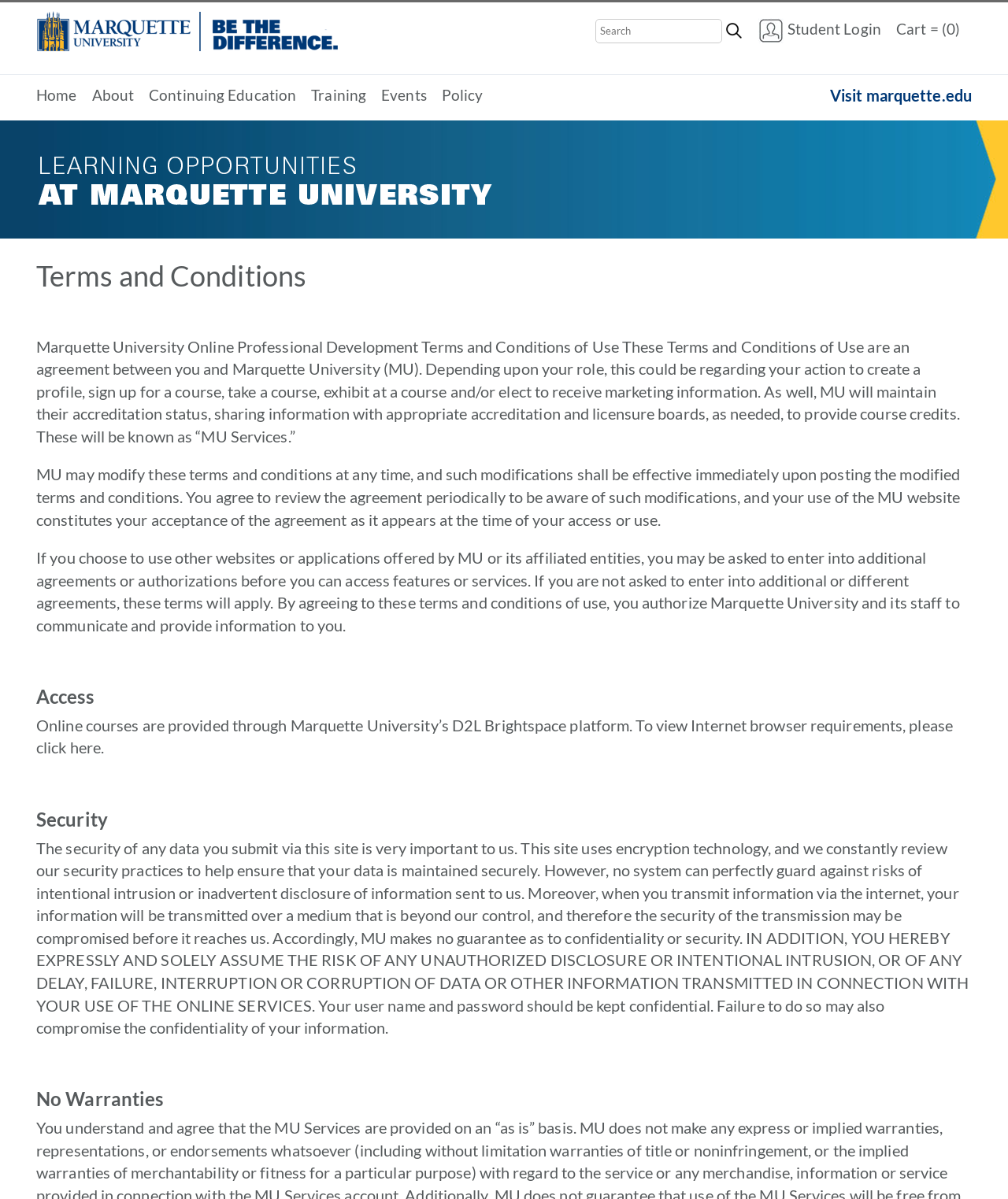Please identify the bounding box coordinates of the element I should click to complete this instruction: 'Visit the home page'. The coordinates should be given as four float numbers between 0 and 1, like this: [left, top, right, bottom].

[0.036, 0.057, 0.088, 0.088]